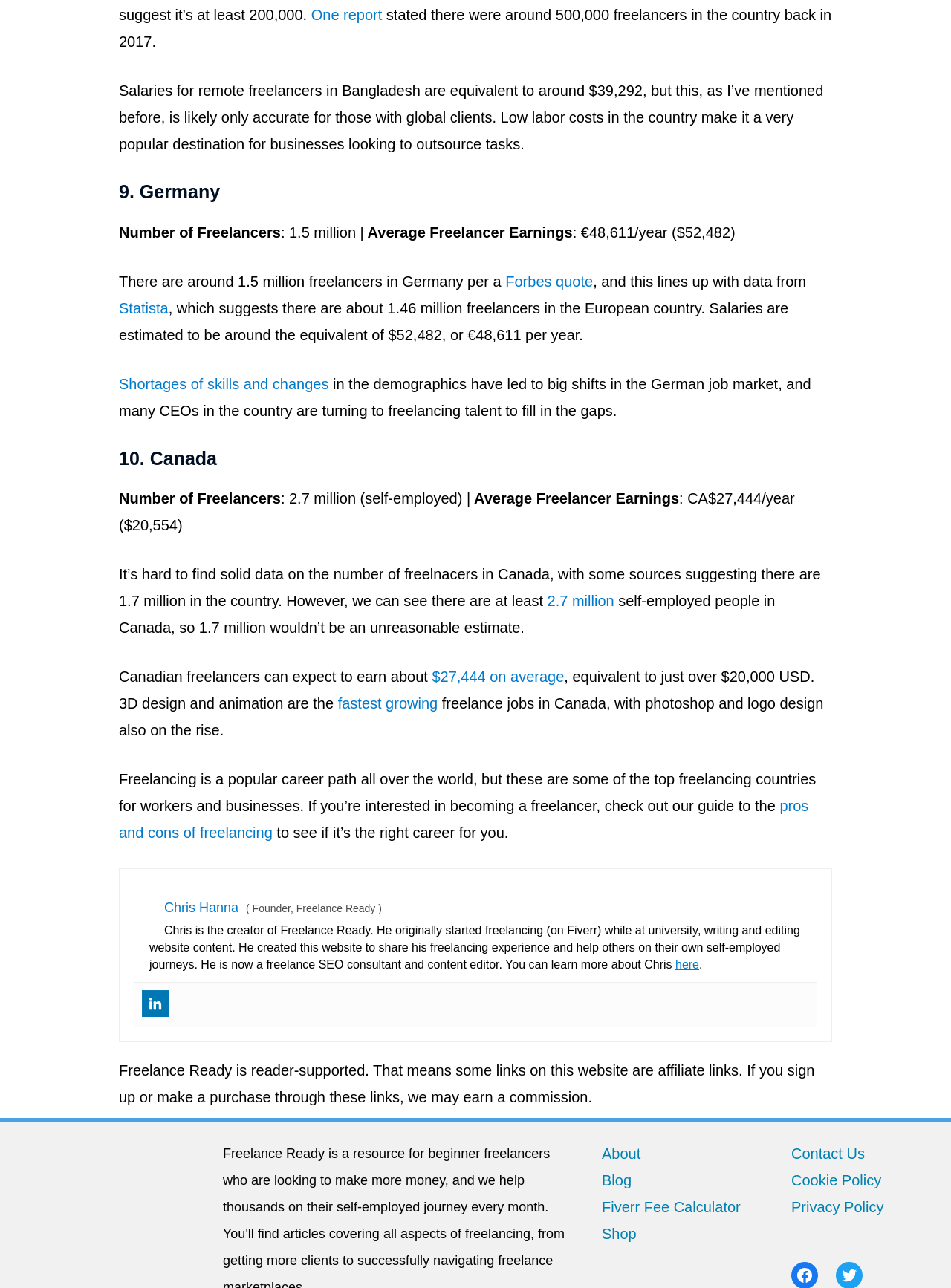Can you find the bounding box coordinates of the area I should click to execute the following instruction: "Read about freelancing in Germany"?

[0.125, 0.14, 0.875, 0.159]